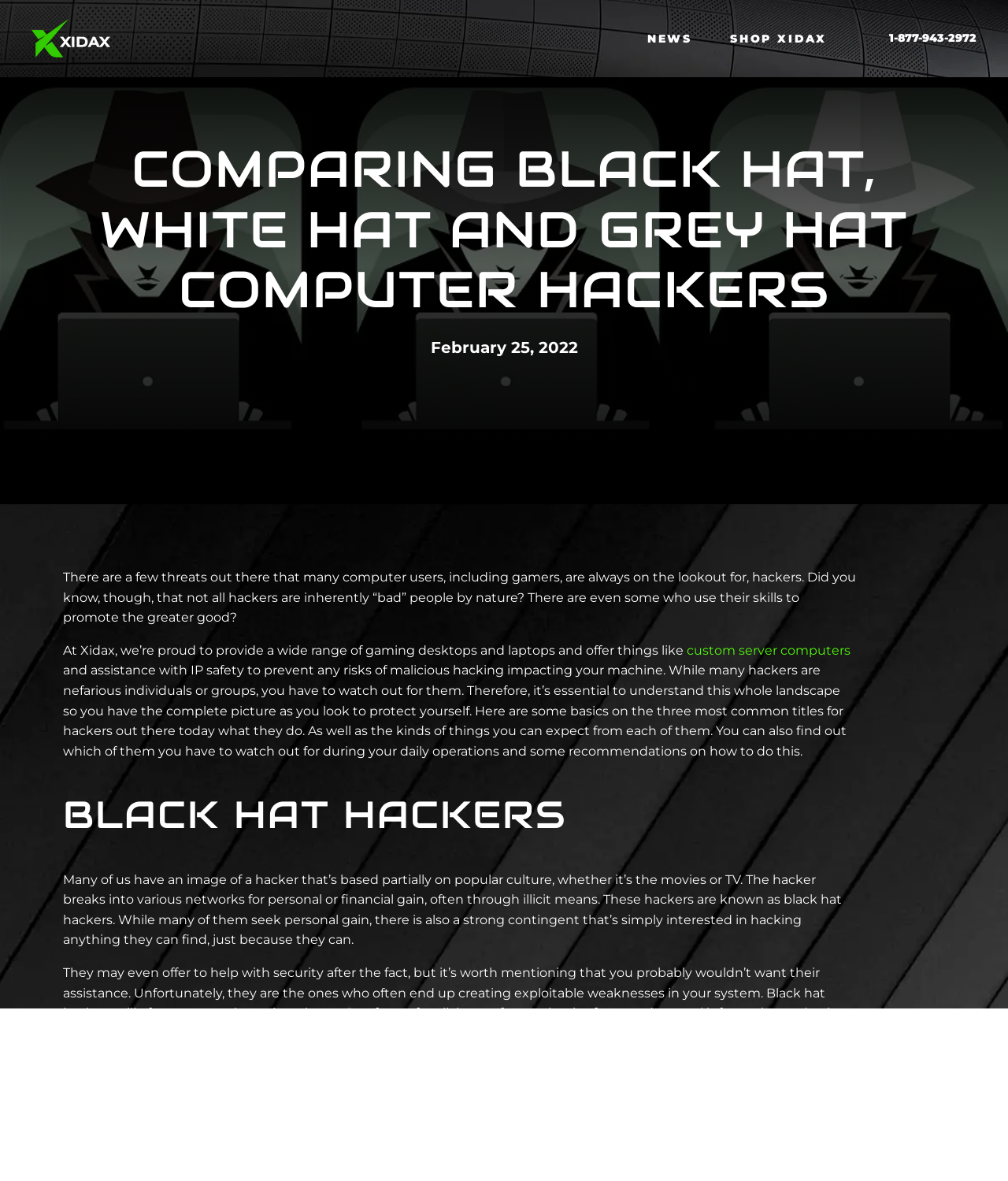Find the UI element described as: "SHOP XIDAX" and predict its bounding box coordinates. Ensure the coordinates are four float numbers between 0 and 1, [left, top, right, bottom].

[0.705, 0.021, 0.839, 0.045]